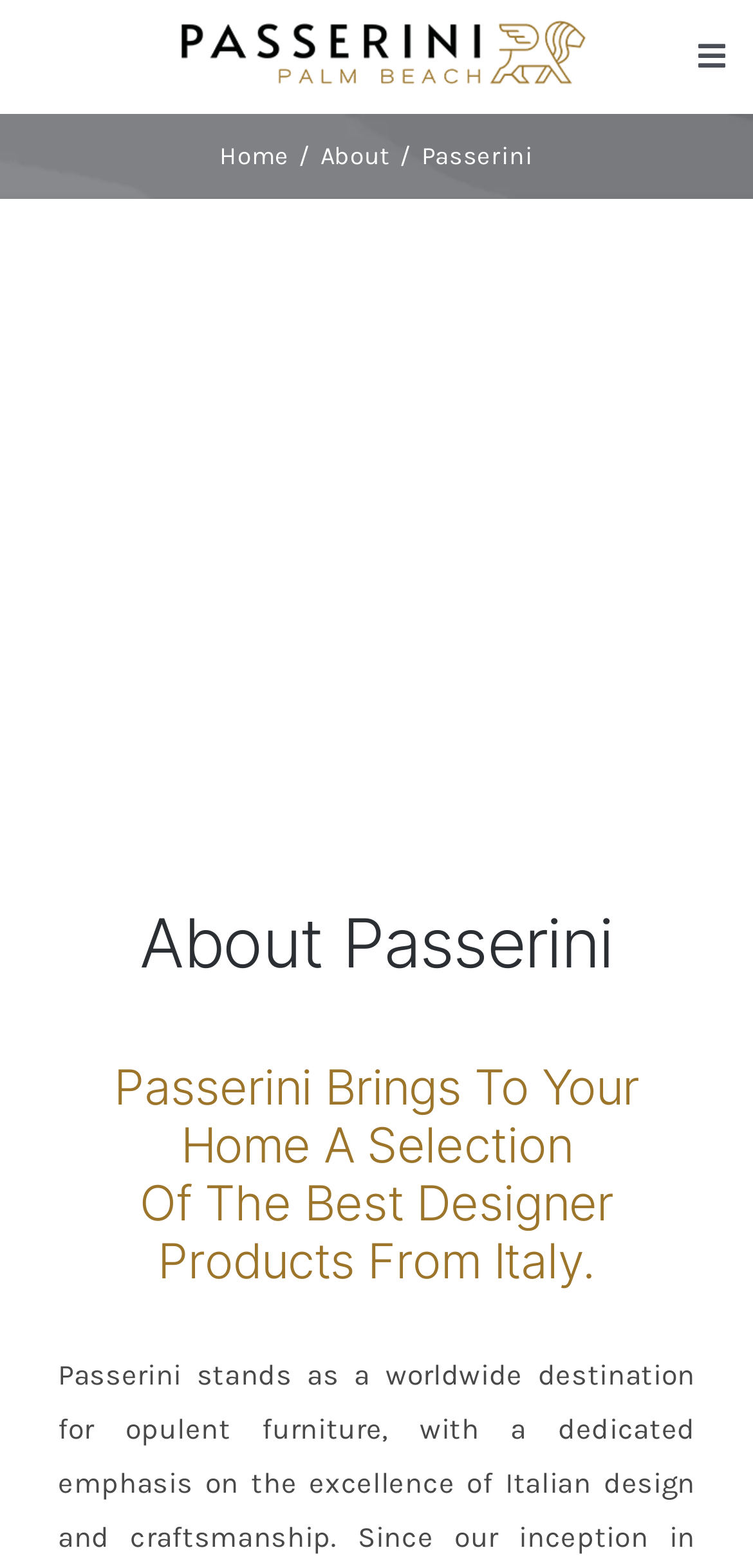What is the theme of the image on the webpage?
Look at the image and respond with a one-word or short phrase answer.

Furniture